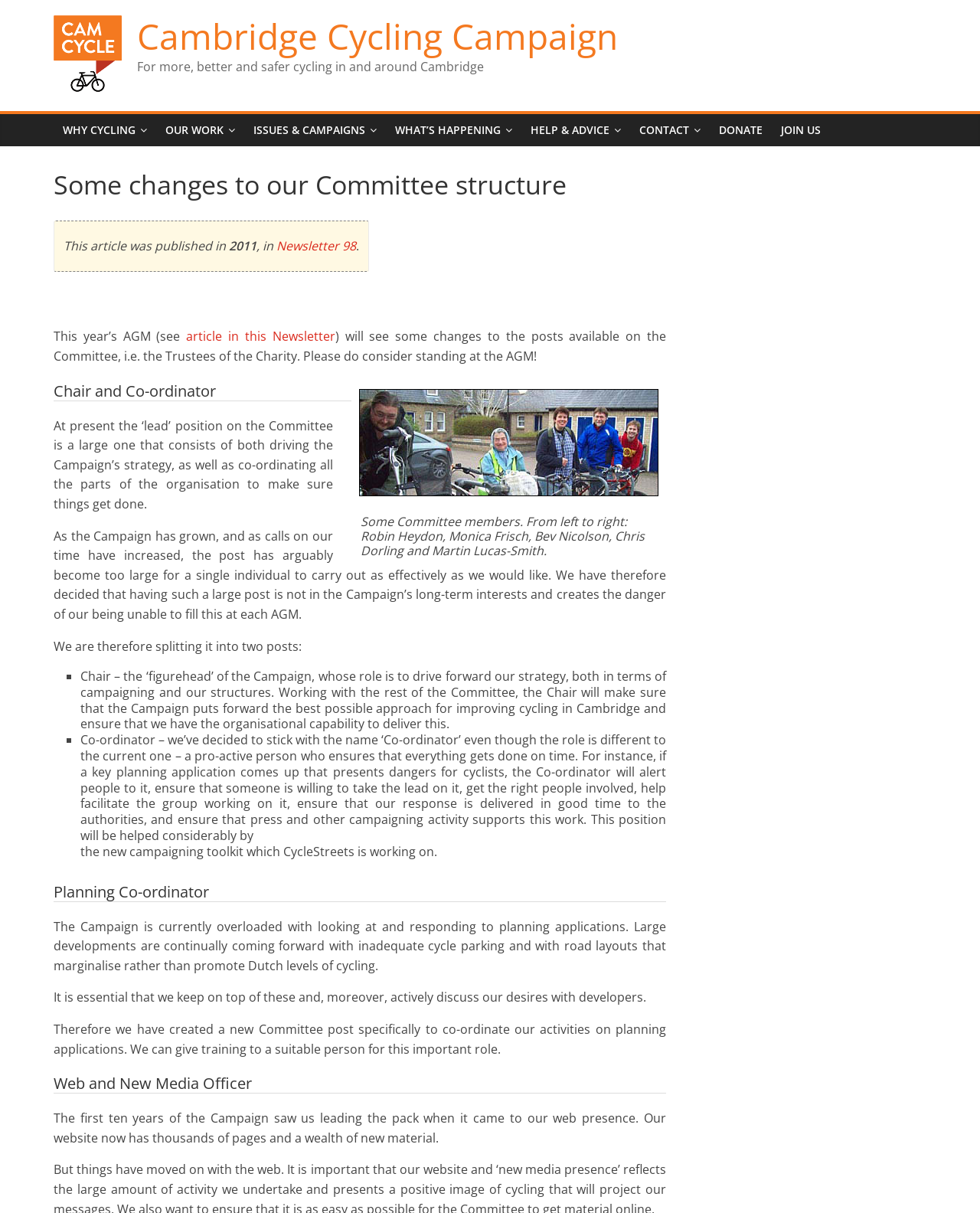What is the name of the newsletter mentioned in the article?
Please provide a single word or phrase as the answer based on the screenshot.

Newsletter 98